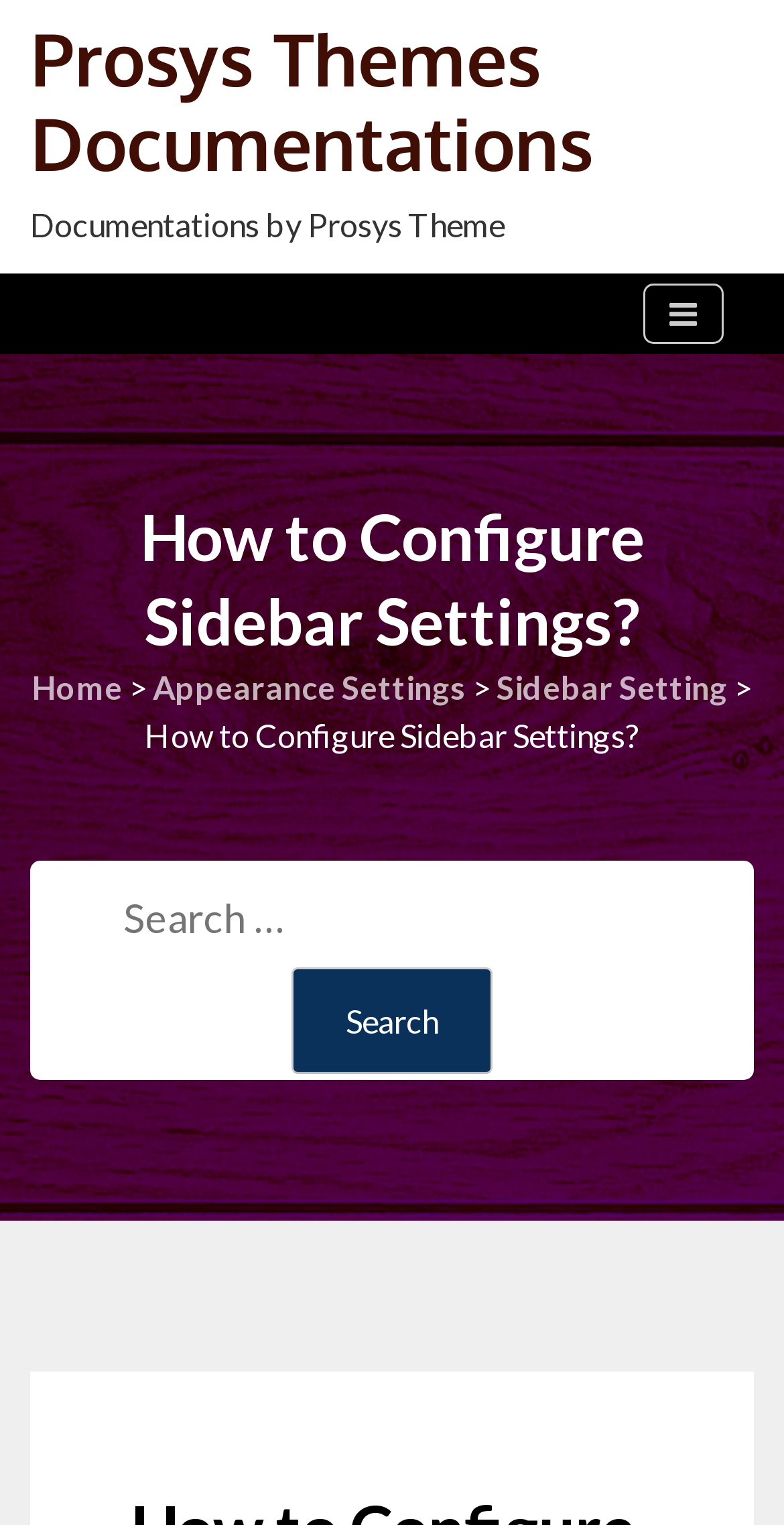Locate the bounding box coordinates for the element described below: "Sidebar Setting". The coordinates must be four float values between 0 and 1, formatted as [left, top, right, bottom].

[0.633, 0.438, 0.928, 0.463]